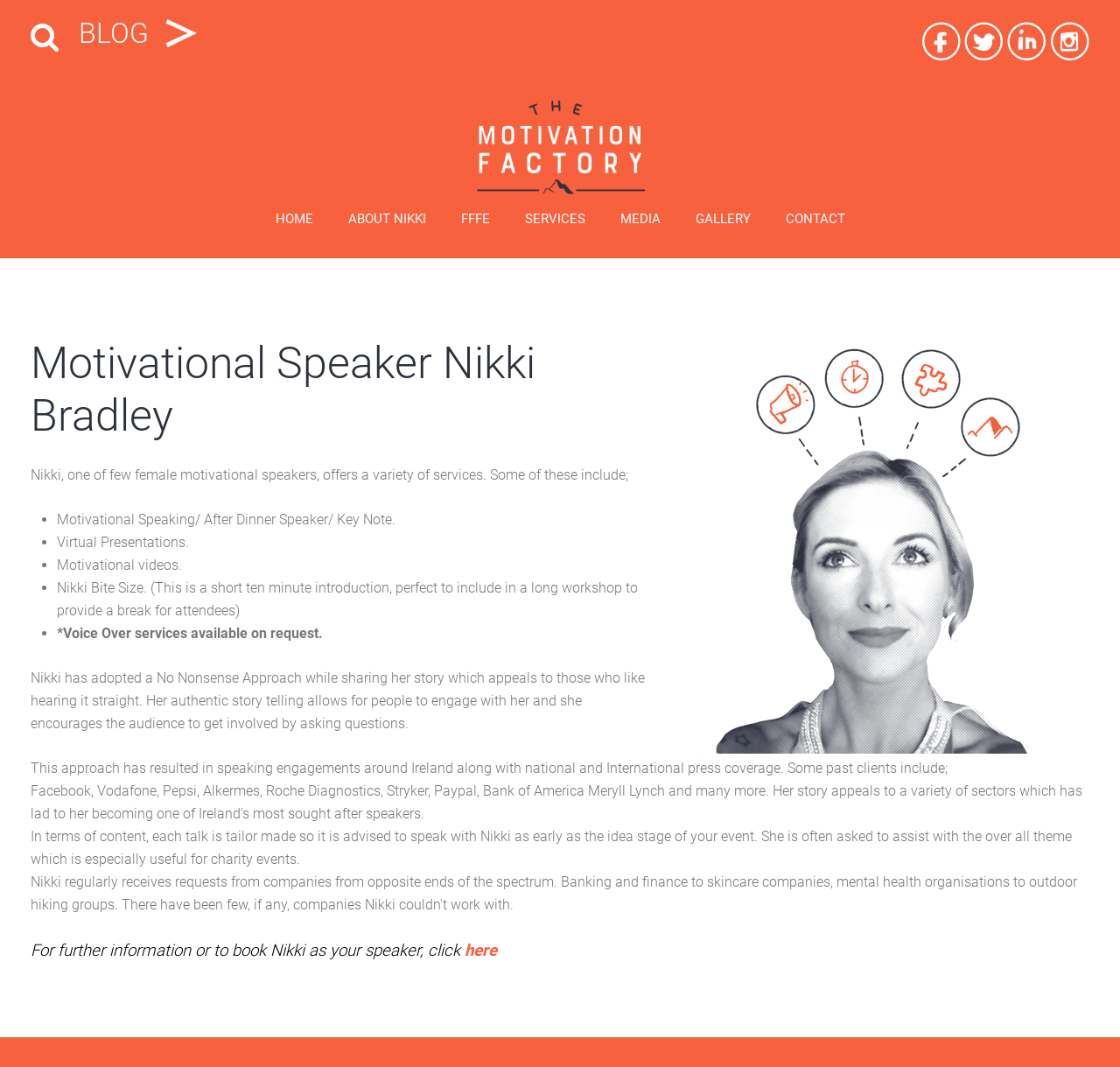Can you extract the primary headline text from the webpage?

Motivational Speaker Nikki Bradley